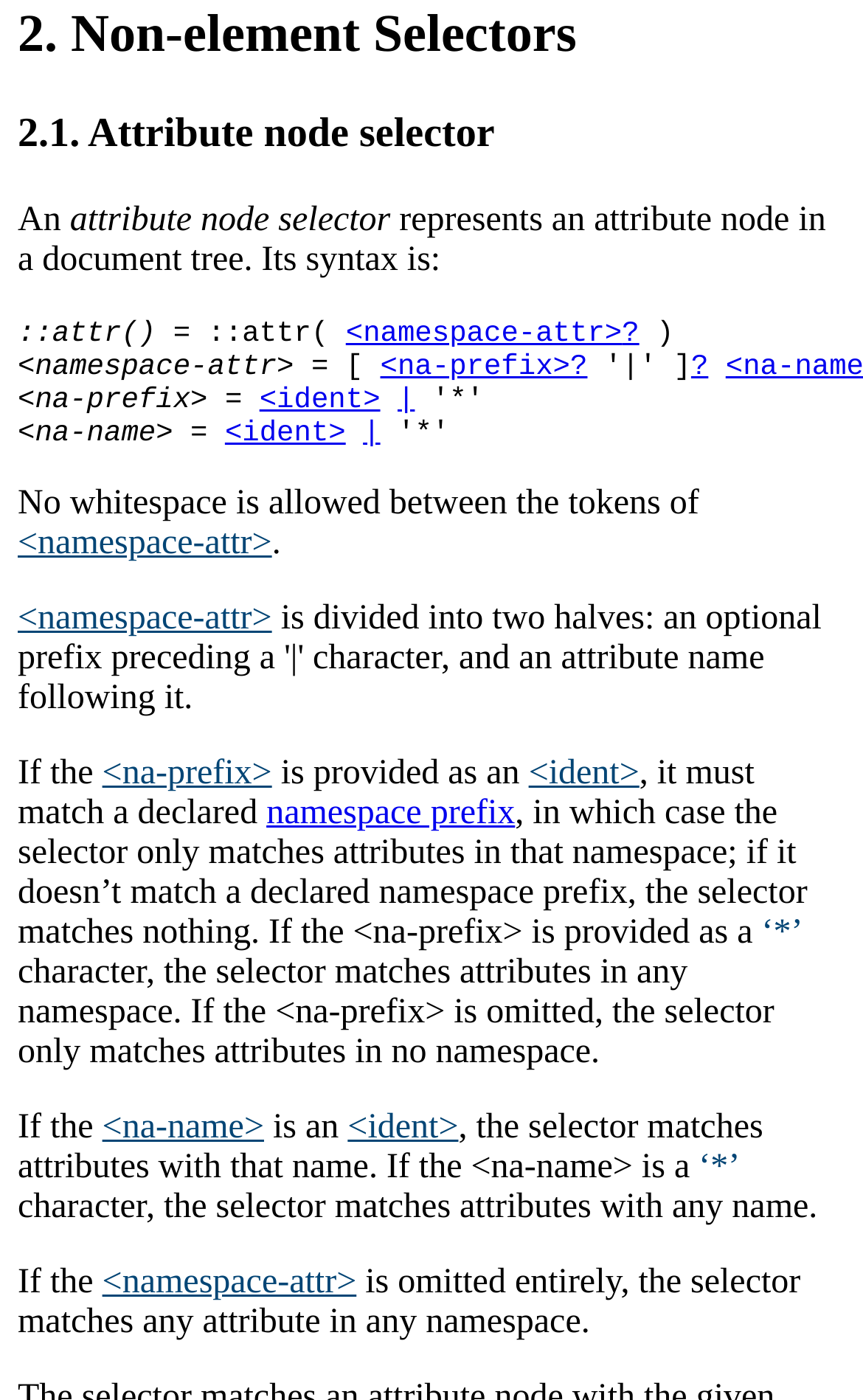Respond with a single word or phrase:
What is the syntax of ::attr()?

::attr(<namespace-attr>)